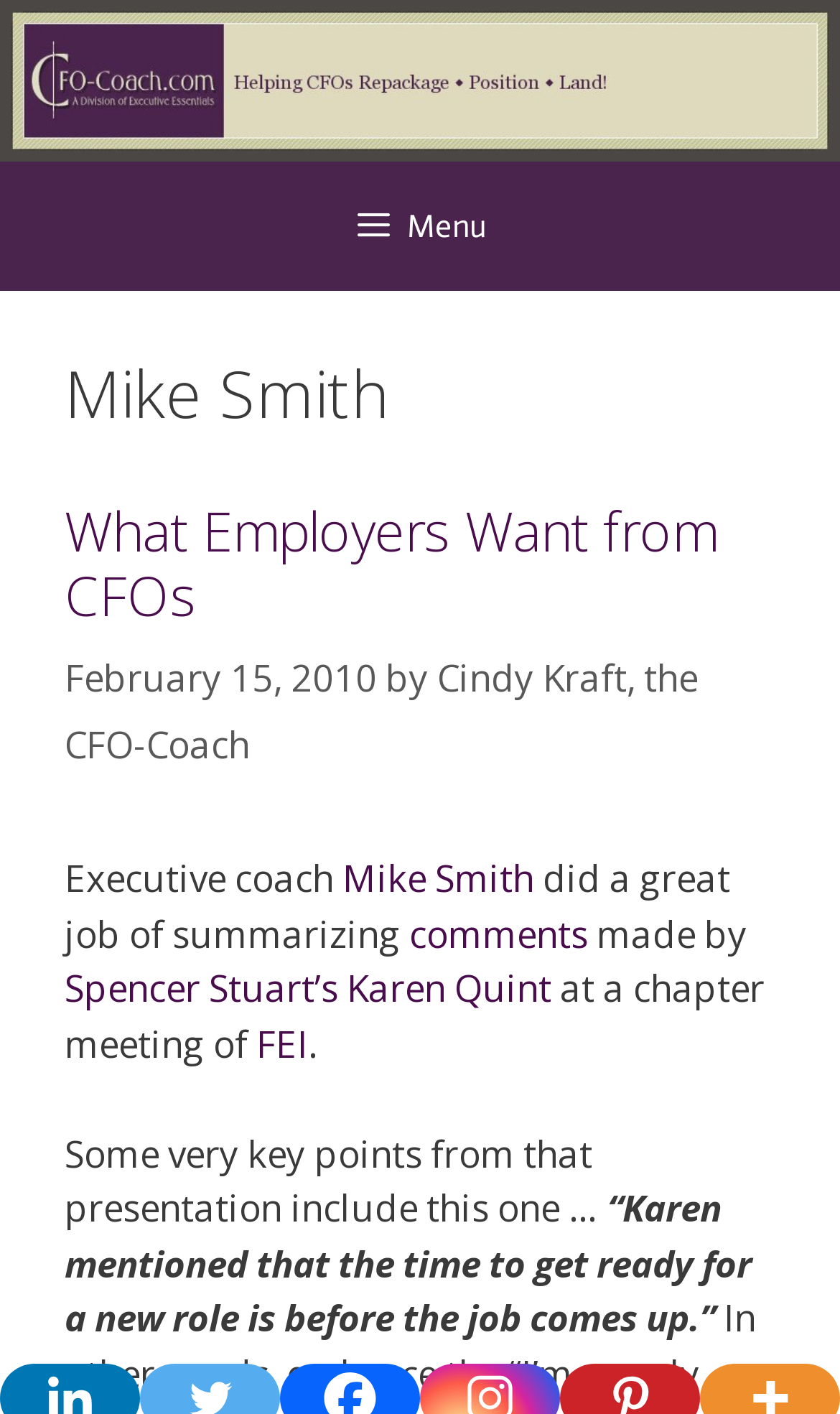What is the date of the article?
Refer to the image and provide a detailed answer to the question.

The date of the article can be found in the header section of the webpage, where it is written as 'February 15, 2010' in a static text element.